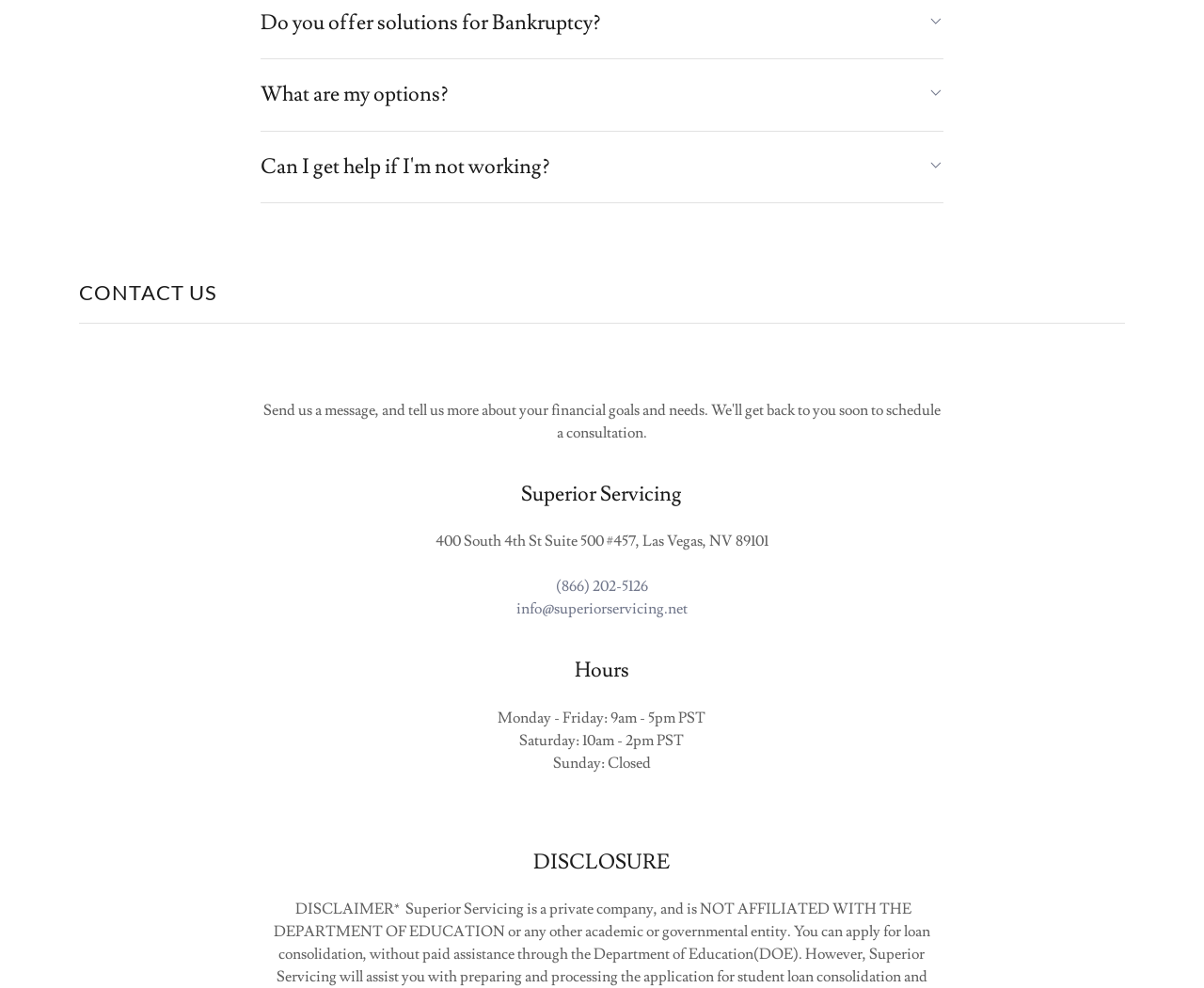What is the name of the company?
Give a one-word or short-phrase answer derived from the screenshot.

Superior Servicing